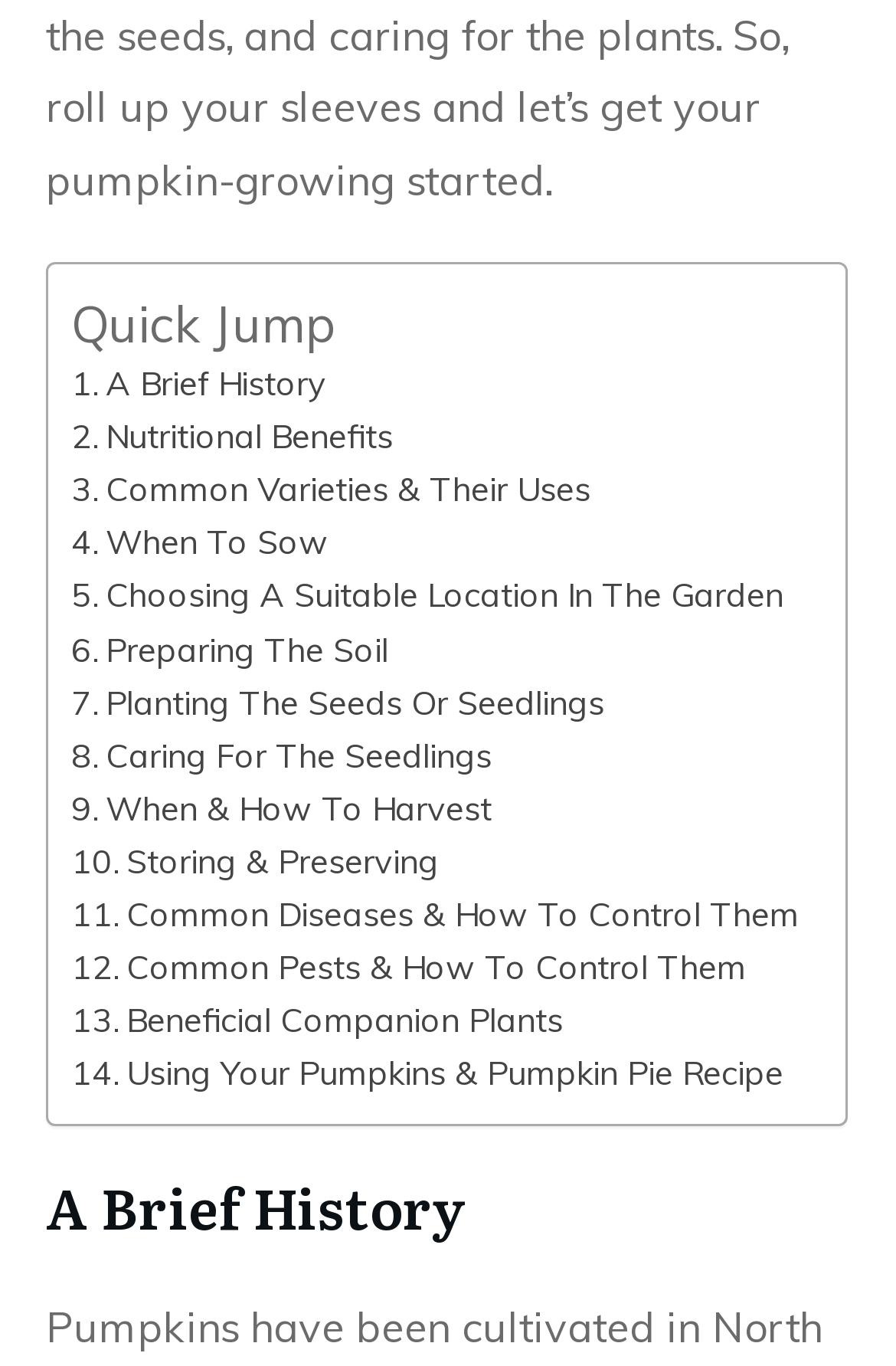Answer the following query concisely with a single word or phrase:
What is the first topic in the Quick Jump section?

A Brief History